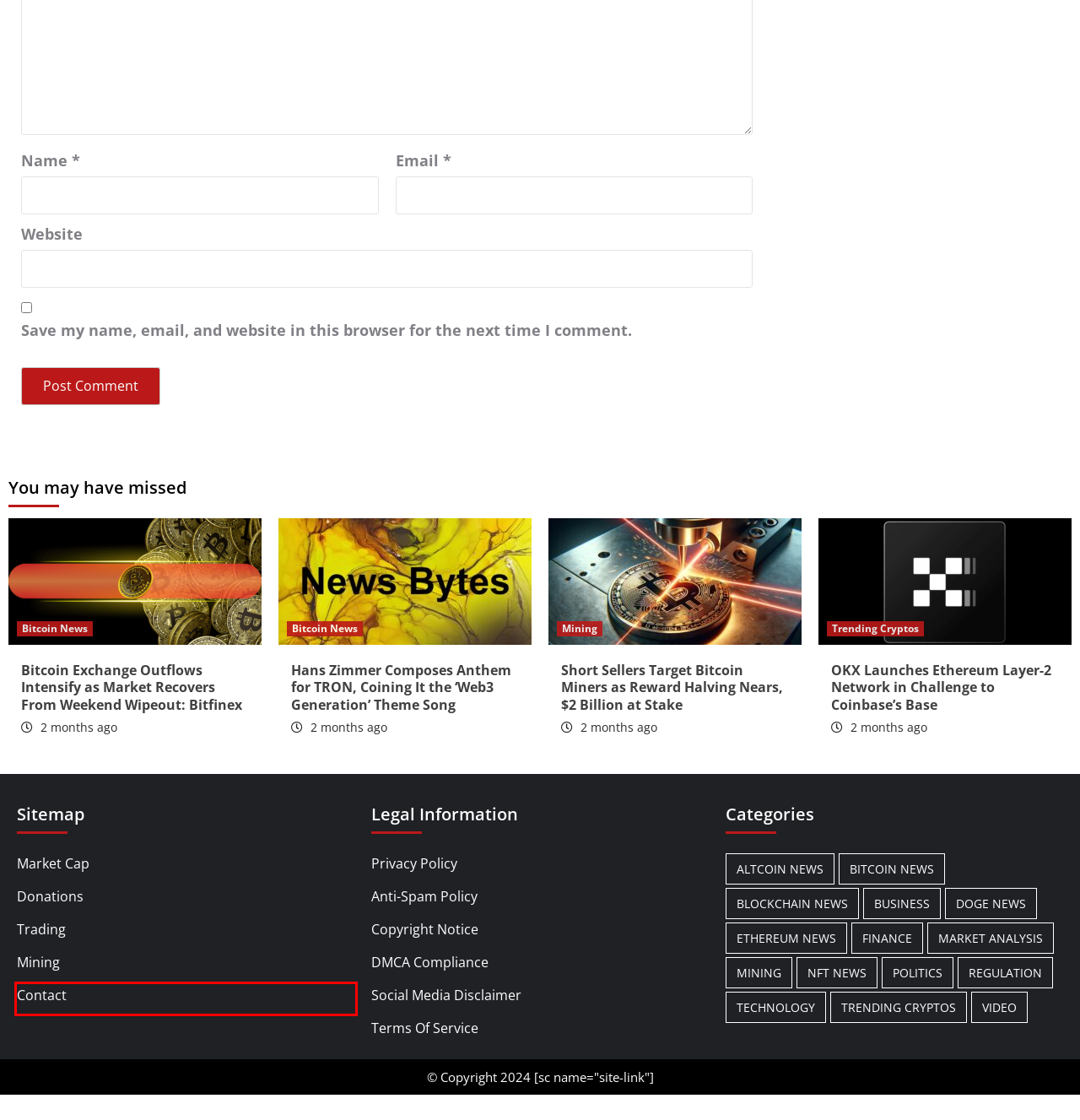You are given a screenshot of a webpage with a red bounding box around an element. Choose the most fitting webpage description for the page that appears after clicking the element within the red bounding box. Here are the candidates:
A. Blog – Ico-Investor
B. ORDI, Fantom, Aave prices lead losses as BitBot defies gravity – Ico-Investor
C. DMCA Compliance – Ico-Investor
D. Privacy Policy – Ico-Investor
E. Anti-Spam Policy – Ico-Investor
F. Contact – Ico-Investor
G. Terms Of Service – Ico-Investor
H. Copyright Notice – Ico-Investor

F